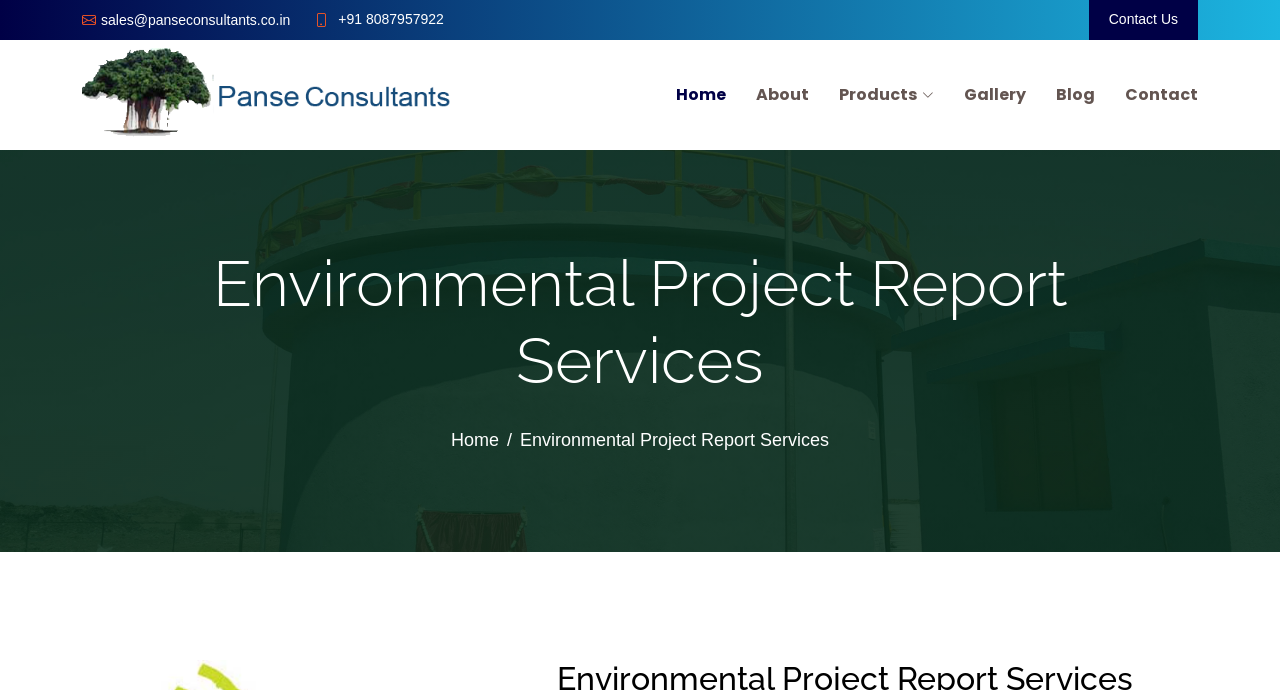Give a detailed account of the webpage, highlighting key information.

The webpage is about Panse Consultants, a company that provides comprehensive Environmental Project Report services in Pune and across India. At the top left of the page, there is a phone number link "+91 8087957922". Below it, there is a link "Air Pollution Control Equipment" with an accompanying image on its right side. 

On the top right side of the page, there is a navigation menu consisting of six links: "Home", "About", "Products" with an icon, "Gallery", "Blog", and "Contact". These links are aligned horizontally and evenly spaced.

Further down the page, there is a prominent heading "Environmental Project Report Services" that spans almost the entire width of the page. Below the heading, there is a breadcrumb navigation menu that shows the current page's location in the website's hierarchy. This menu consists of two links: "Home" and "Environmental Project Report Services".